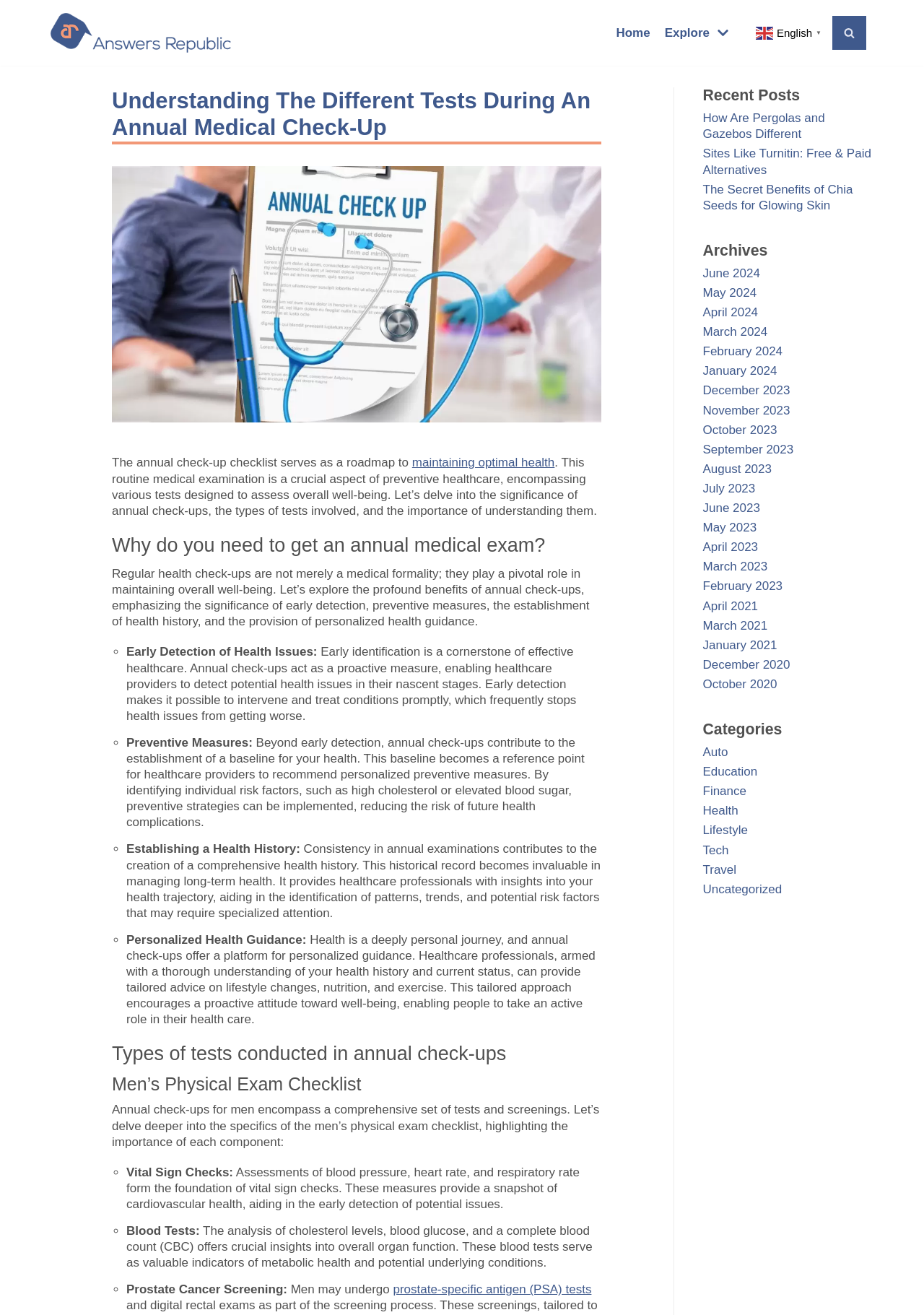Please specify the bounding box coordinates of the area that should be clicked to accomplish the following instruction: "Check the 'Recent Posts'". The coordinates should consist of four float numbers between 0 and 1, i.e., [left, top, right, bottom].

[0.761, 0.066, 0.866, 0.079]